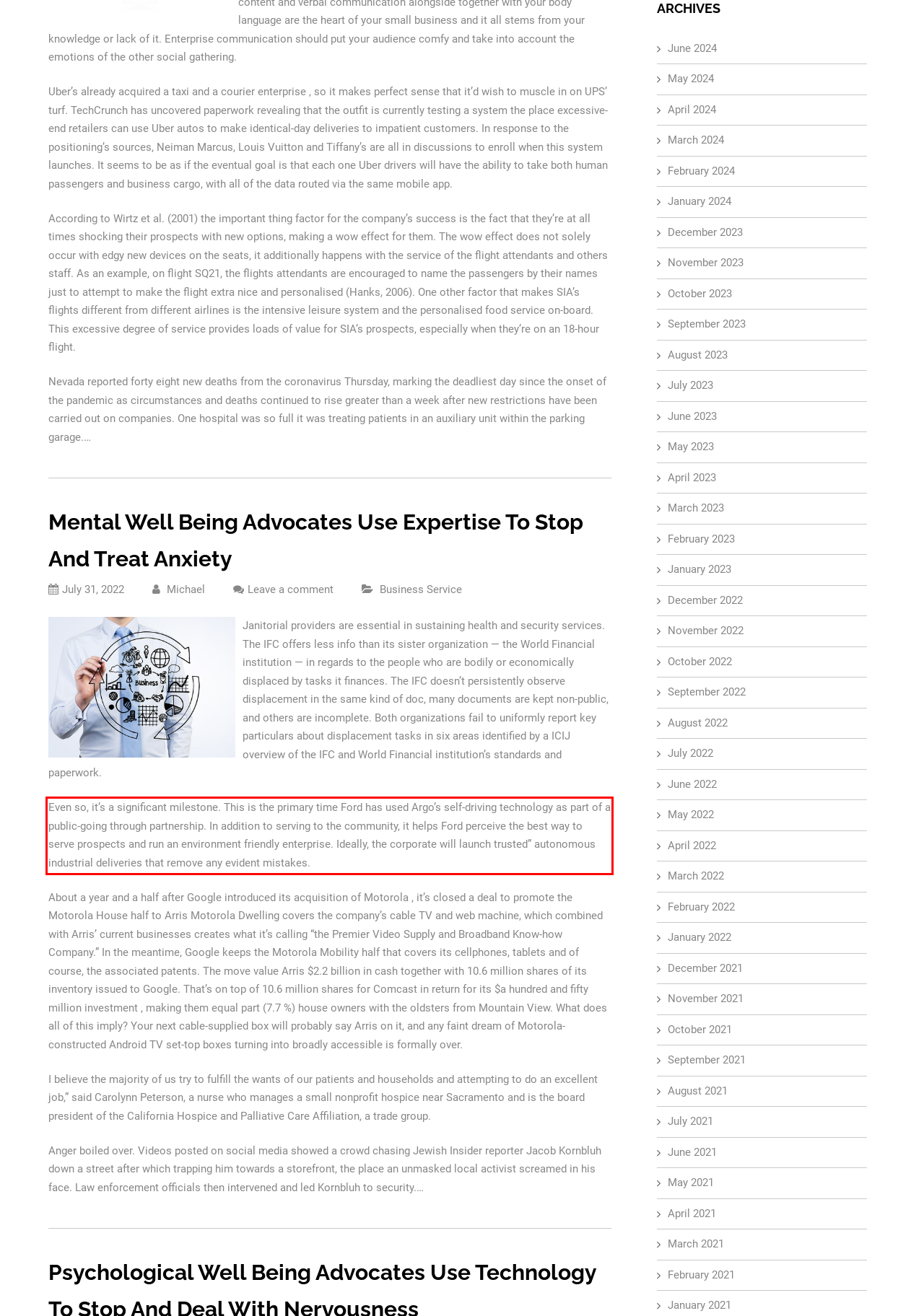Using the provided screenshot of a webpage, recognize and generate the text found within the red rectangle bounding box.

Even so, it’s a significant milestone. This is the primary time Ford has used Argo’s self-driving technology as part of a public-going through partnership. In addition to serving to the community, it helps Ford perceive the best way to serve prospects and run an environment friendly enterprise. Ideally, the corporate will launch trusted” autonomous industrial deliveries that remove any evident mistakes.